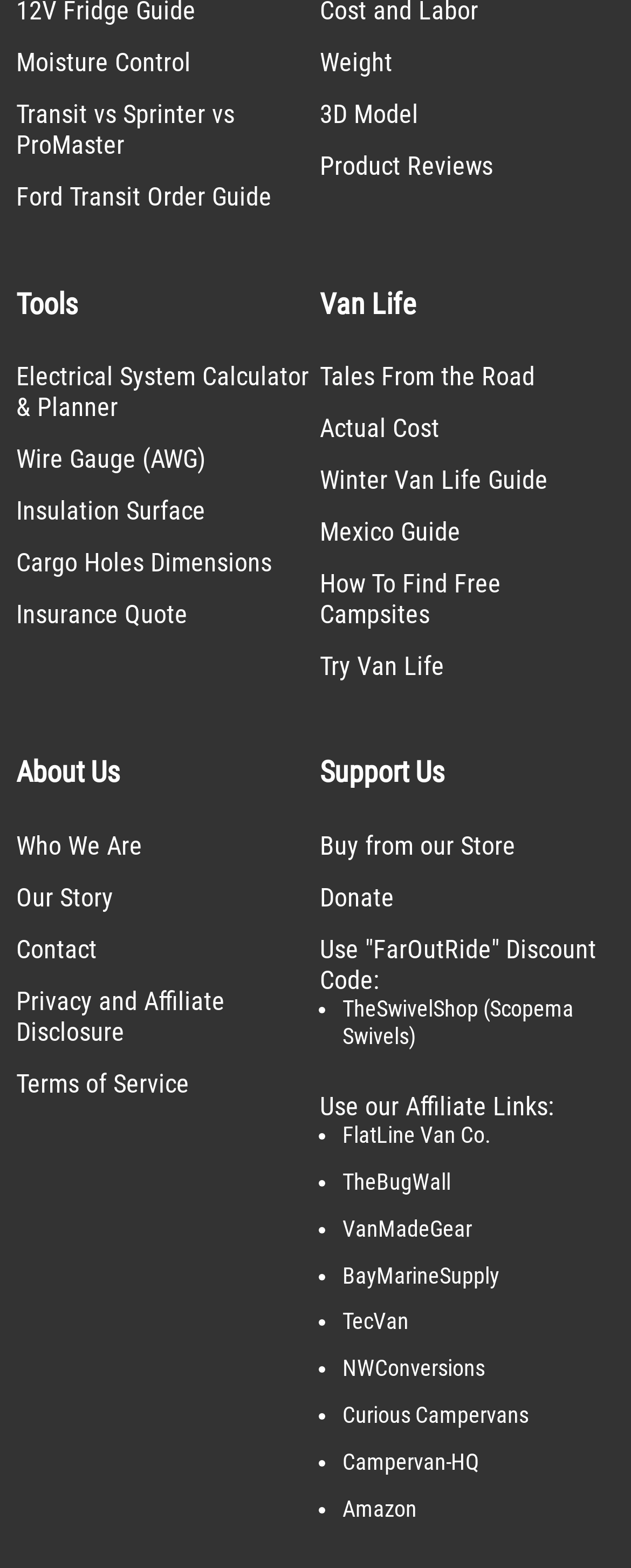Identify the bounding box coordinates of the clickable region to carry out the given instruction: "Get an Insurance Quote".

[0.026, 0.382, 0.297, 0.402]